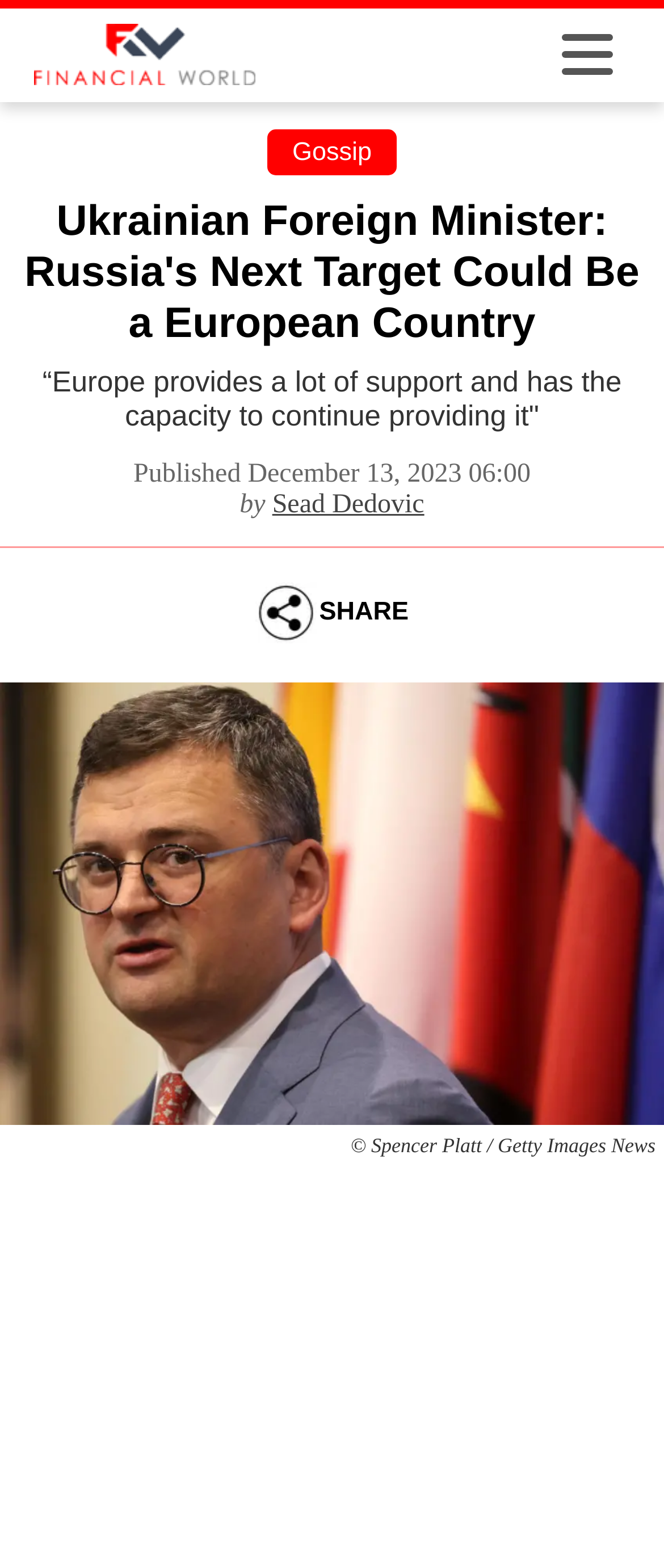What is the topic of the article?
Analyze the screenshot and provide a detailed answer to the question.

Based on the heading 'Ukrainian Foreign Minister: Russia's Next Target Could Be a European Country', it is clear that the topic of the article is about Russia's next target, which is a European country.